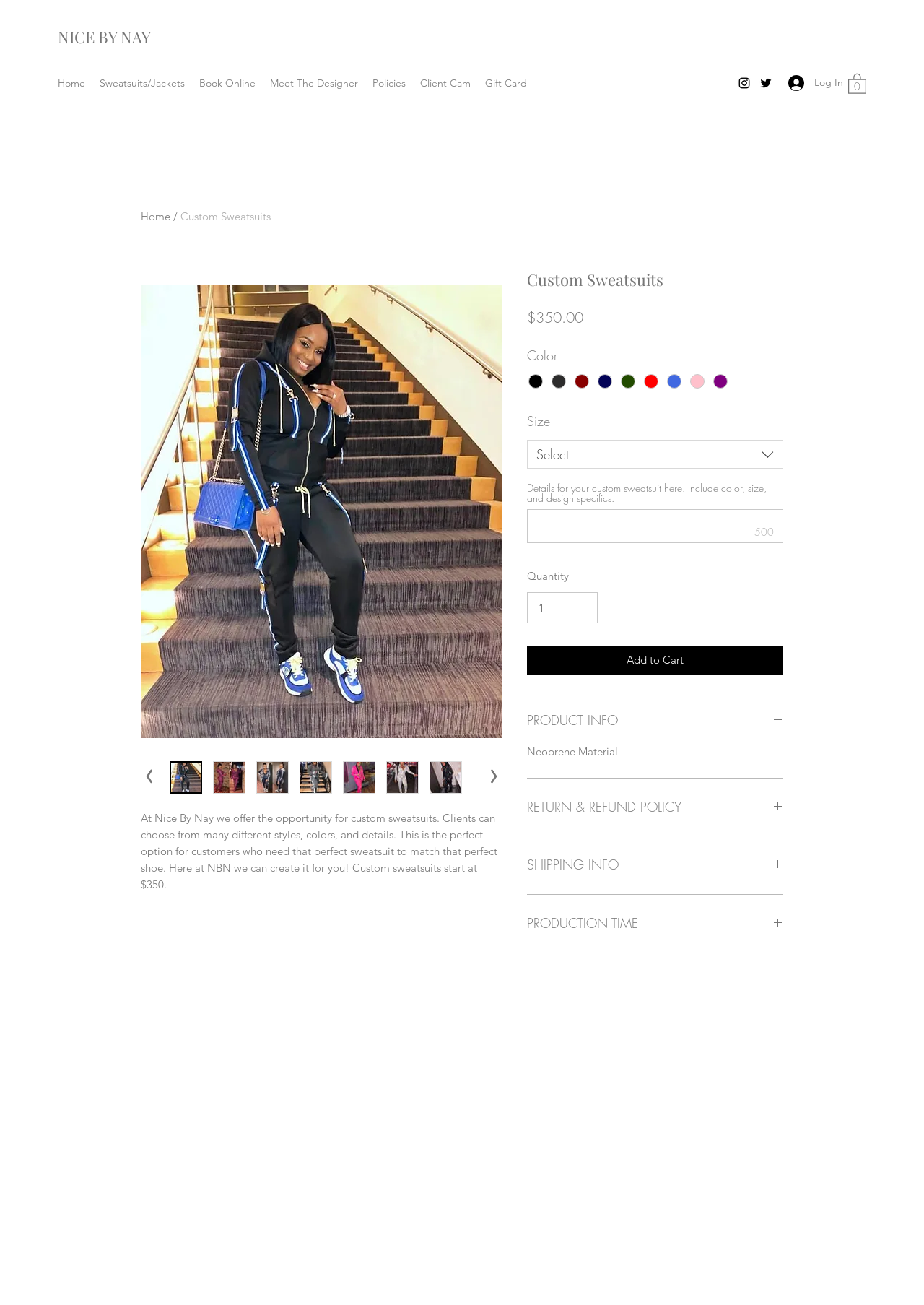Given the description: "Client Cam", determine the bounding box coordinates of the UI element. The coordinates should be formatted as four float numbers between 0 and 1, [left, top, right, bottom].

[0.447, 0.055, 0.517, 0.072]